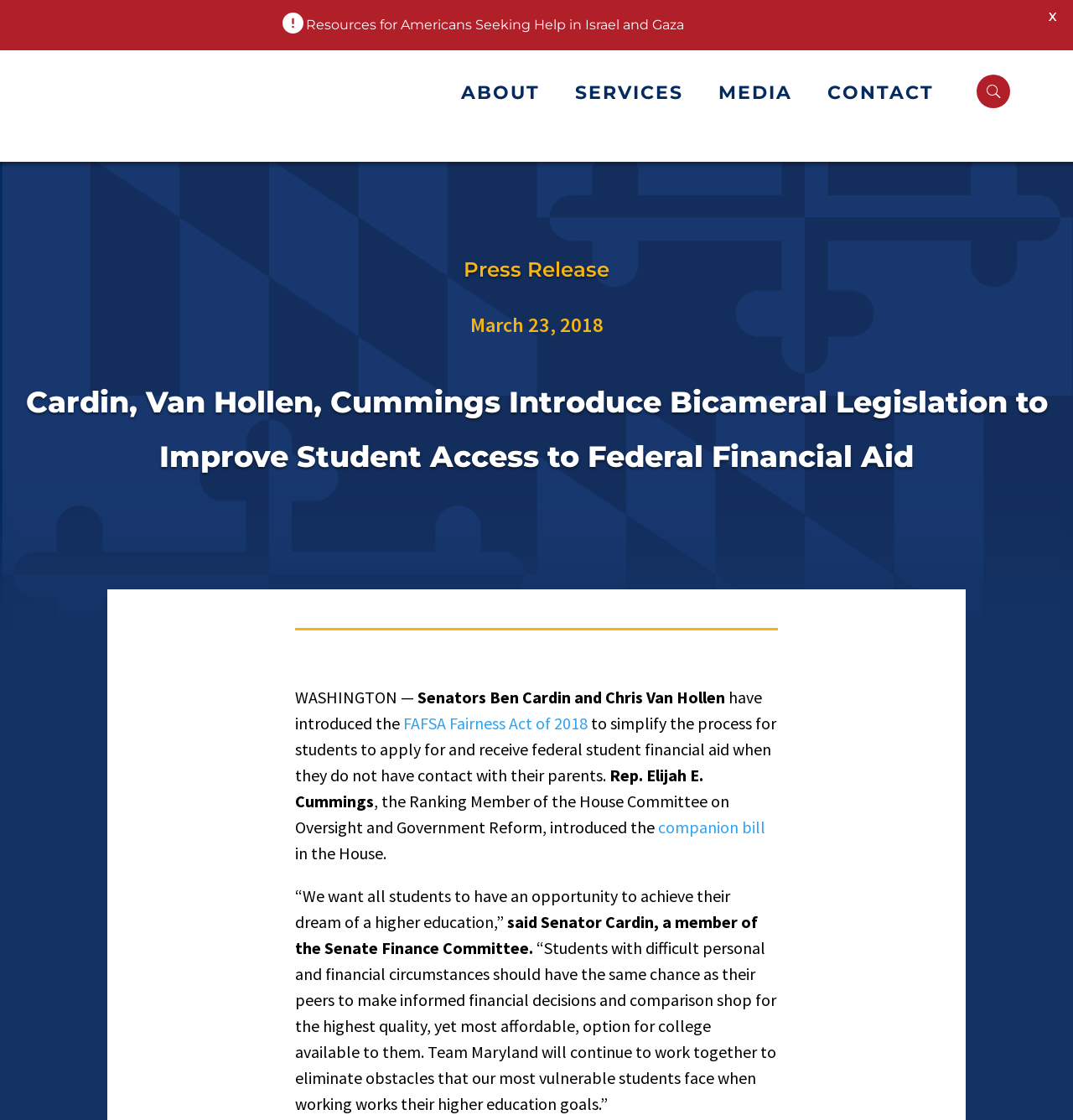Identify the bounding box for the UI element described as: "parent_node: ABOUT". Ensure the coordinates are four float numbers between 0 and 1, formatted as [left, top, right, bottom].

[0.91, 0.067, 0.941, 0.096]